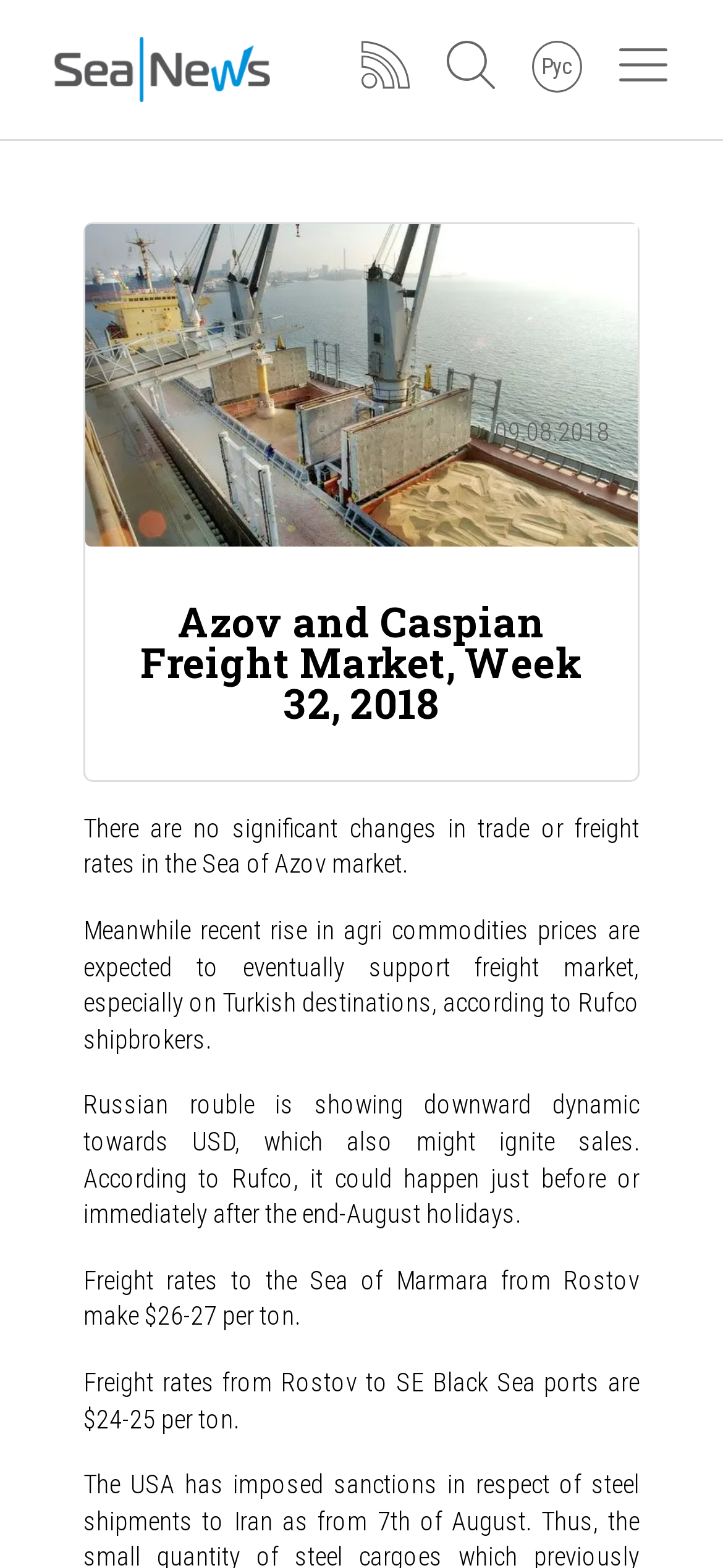Identify and provide the main heading of the webpage.

Azov and Caspian Freight Market, Week 32, 2018